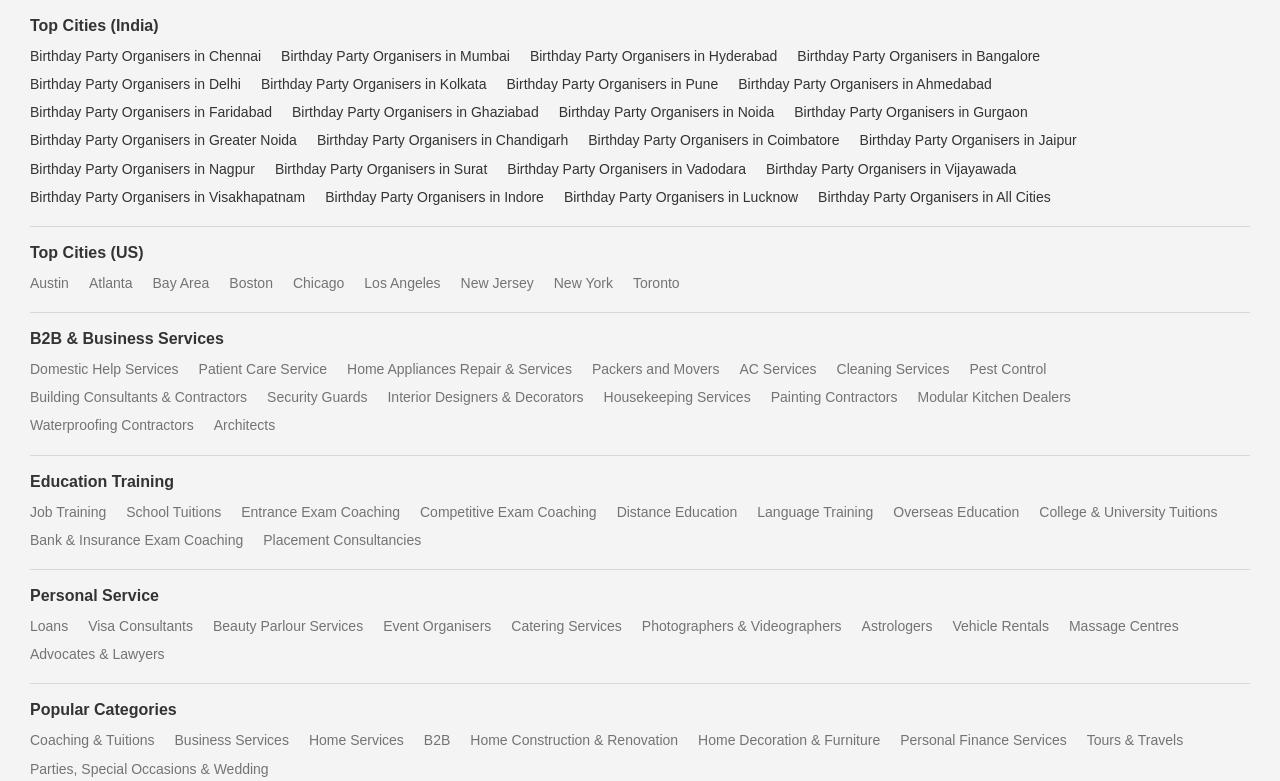Could you determine the bounding box coordinates of the clickable element to complete the instruction: "Click Birthday Party Organisers in Chennai"? Provide the coordinates as four float numbers between 0 and 1, i.e., [left, top, right, bottom].

[0.023, 0.053, 0.204, 0.09]